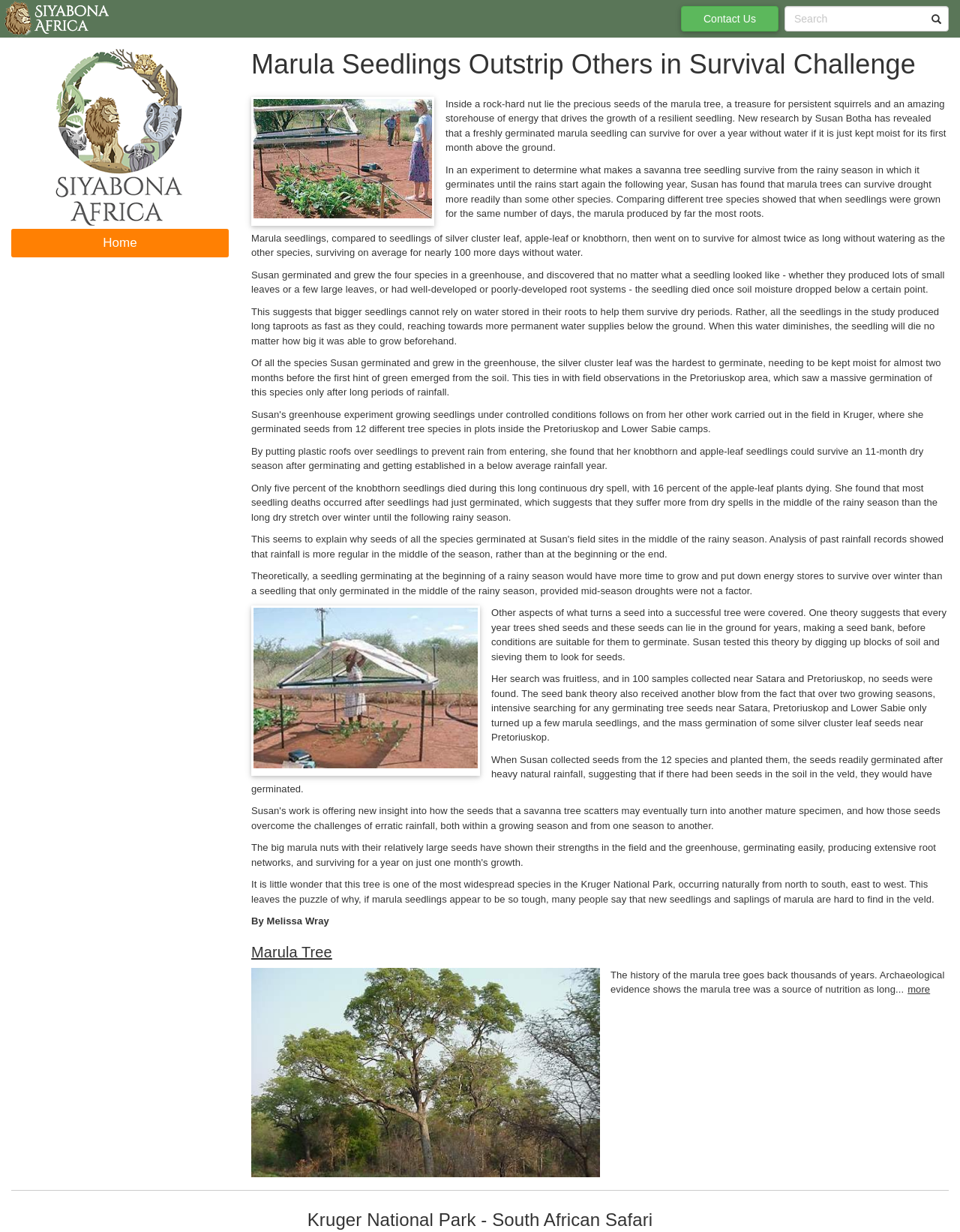What is the author's name of the article?
Refer to the image and answer the question using a single word or phrase.

Melissa Wray